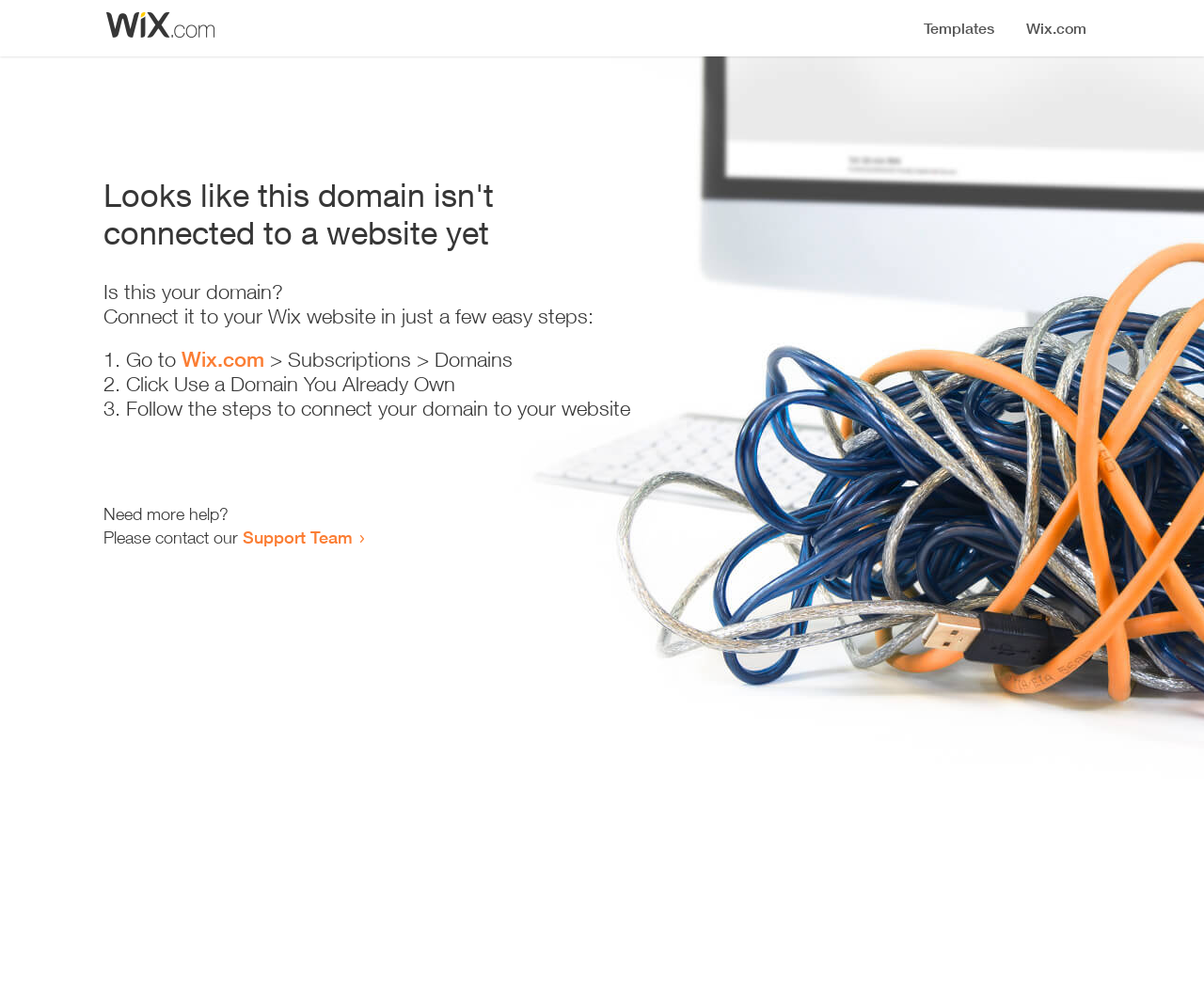What is the purpose of this webpage?
Please answer using one word or phrase, based on the screenshot.

Domain connection guide